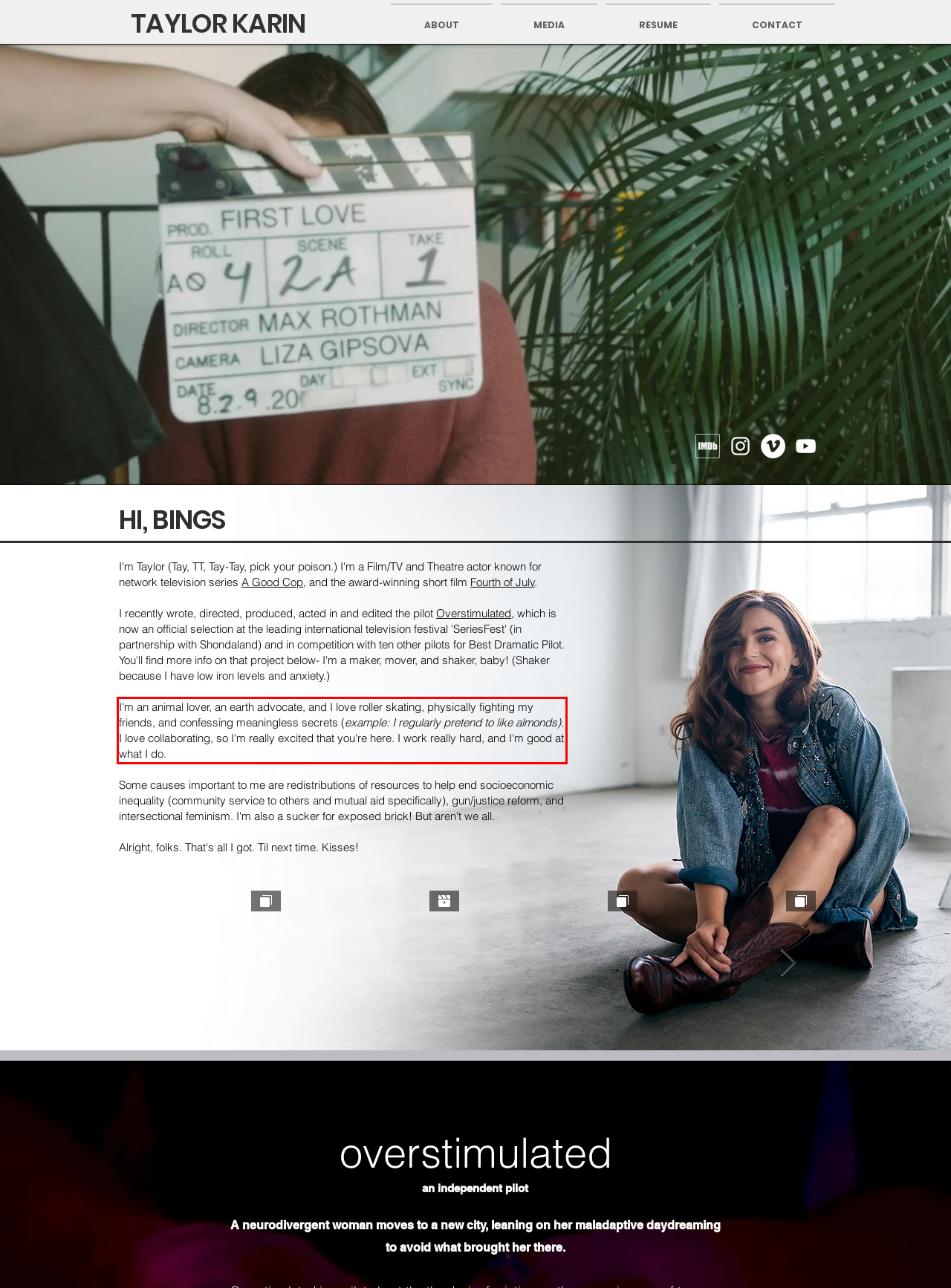Your task is to recognize and extract the text content from the UI element enclosed in the red bounding box on the webpage screenshot.

I'm an animal lover, an earth advocate, and I love roller skating, physically fighting my friends, and confessing meaningless secrets (example: I regularly pretend to like almonds). I love collaborating, so I'm really excited that you're here. I work really hard, and I'm good at what I do.